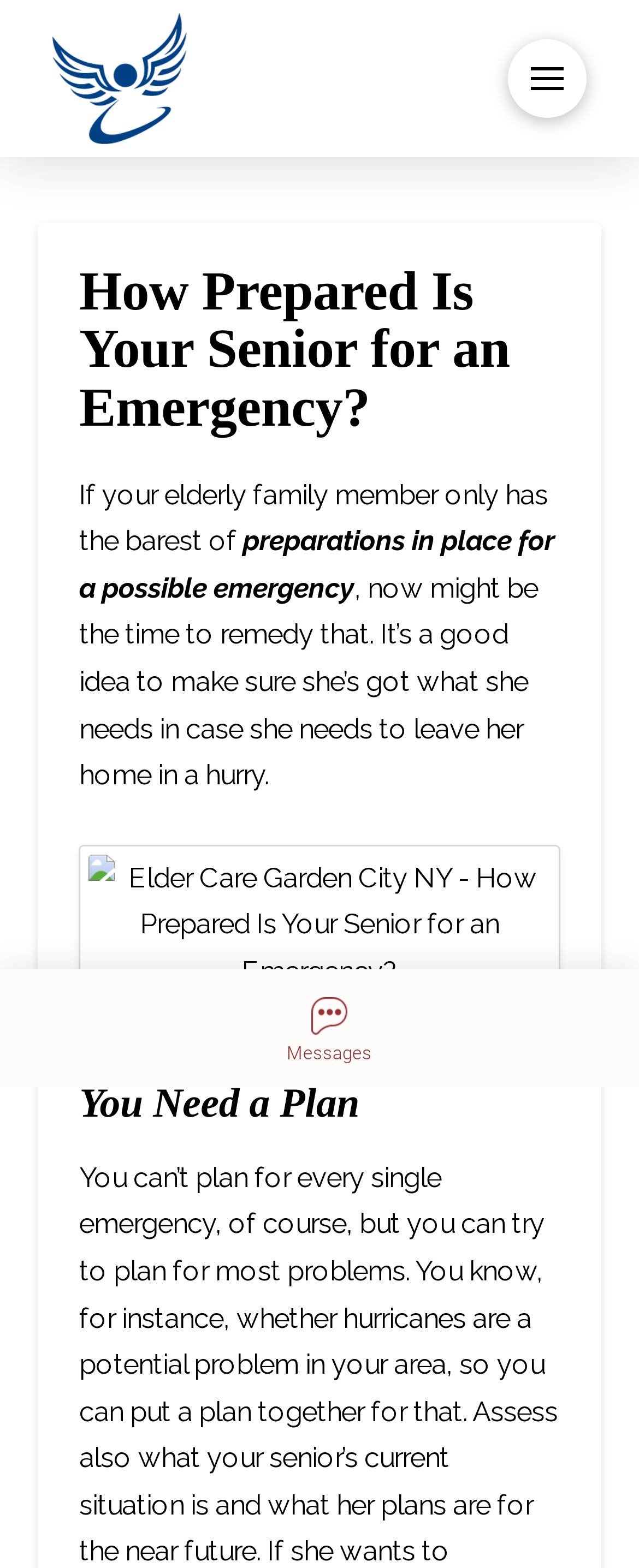Please provide the bounding box coordinate of the region that matches the element description: alt="Image". Coordinates should be in the format (top-left x, top-left y, bottom-right x, bottom-right y) and all values should be between 0 and 1.

[0.082, 0.008, 0.292, 0.092]